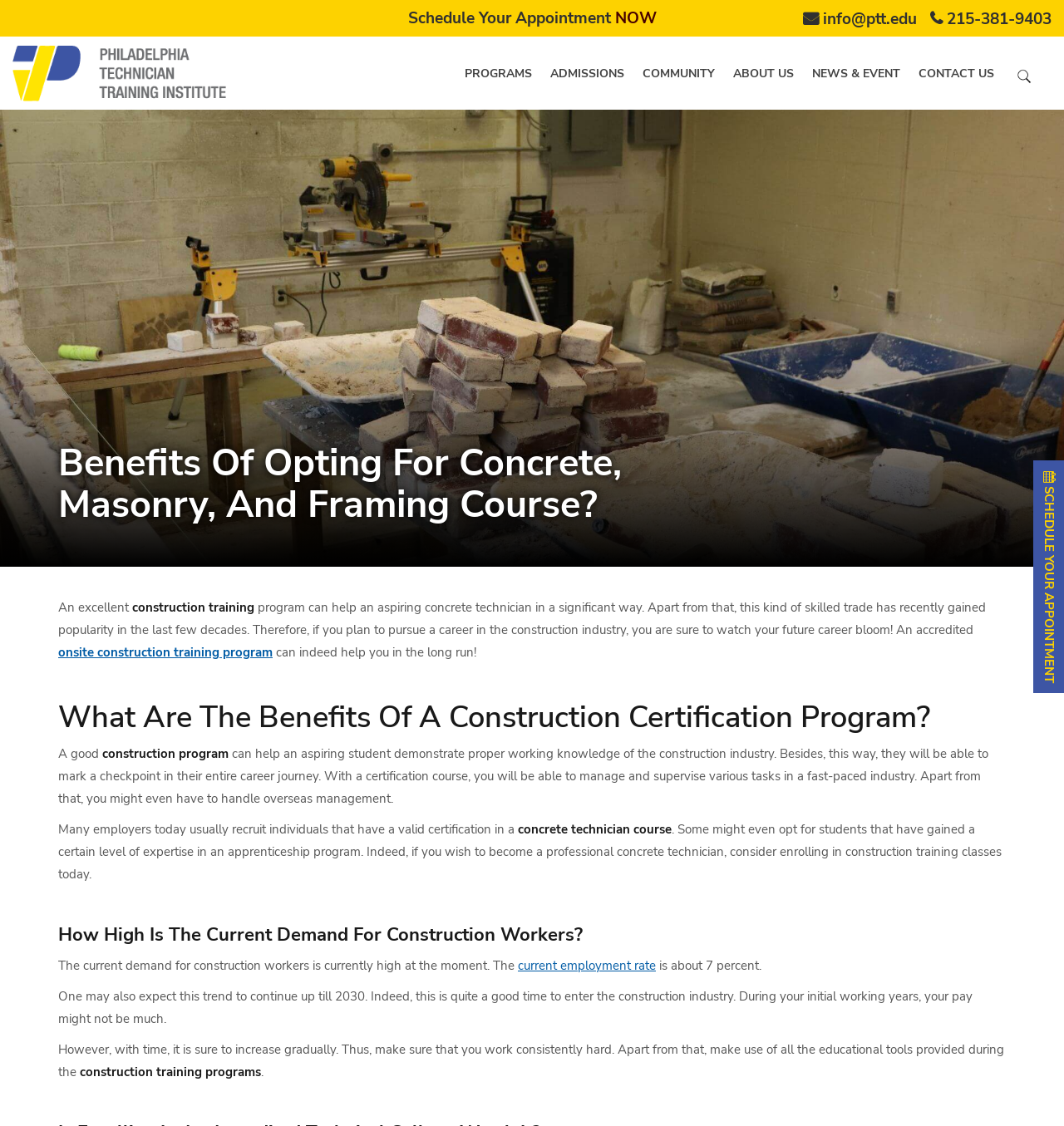Locate the bounding box of the UI element described by: "onsite construction training program" in the given webpage screenshot.

[0.055, 0.572, 0.256, 0.587]